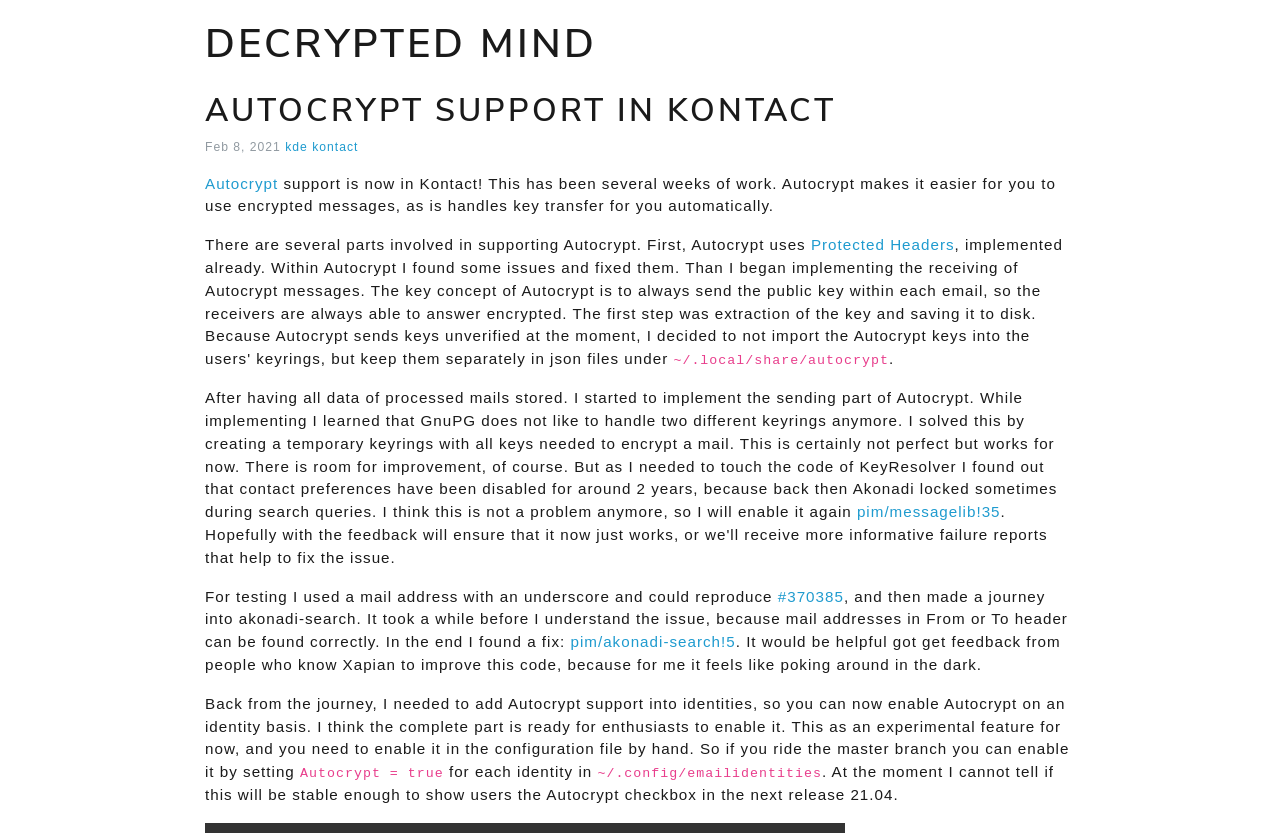Find the coordinates for the bounding box of the element with this description: "pim/messagelib!35".

[0.669, 0.604, 0.782, 0.624]